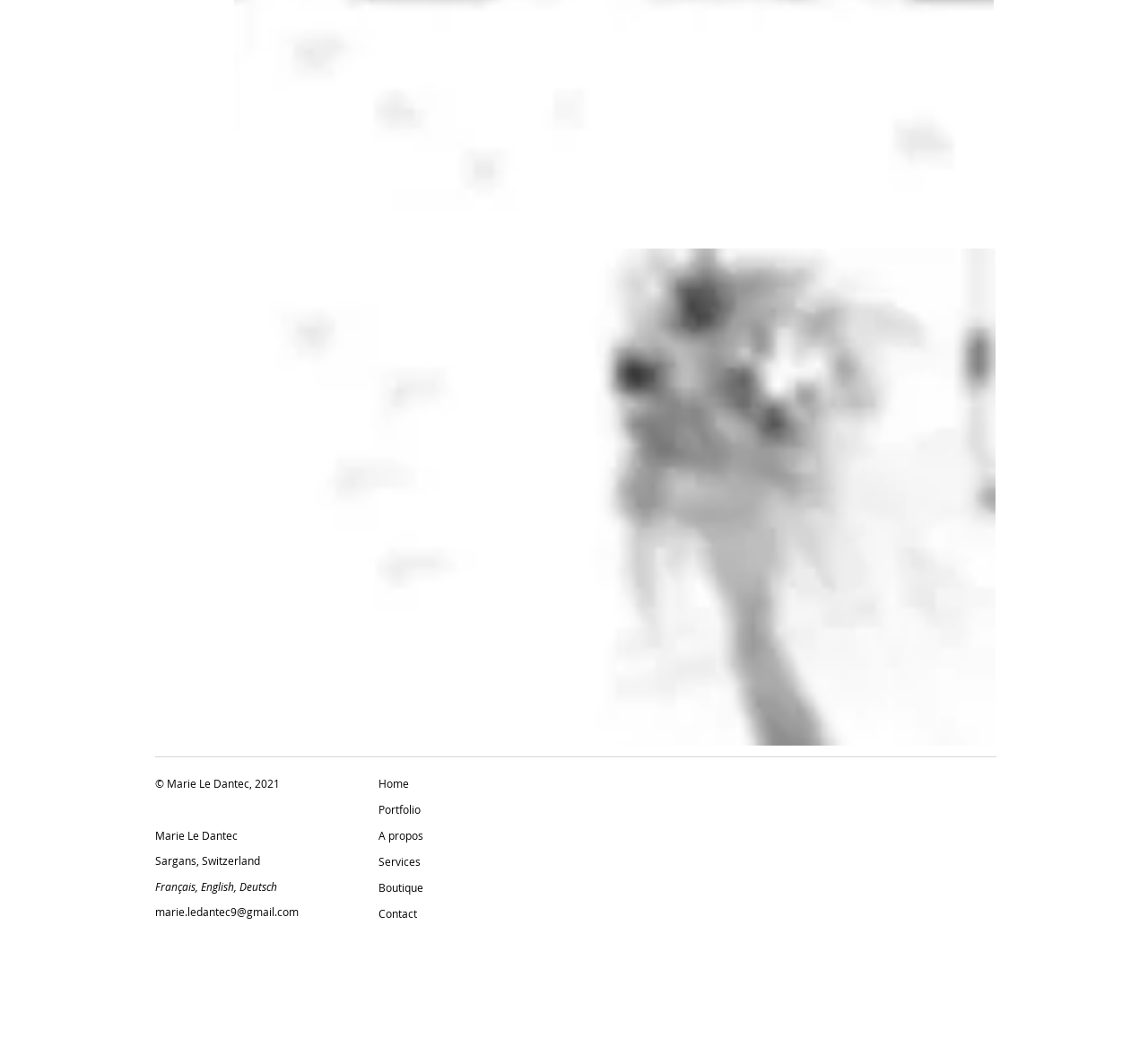Provide the bounding box coordinates of the UI element this sentence describes: "aria-label="LinkedIn Social Icône"".

[0.221, 0.966, 0.244, 0.991]